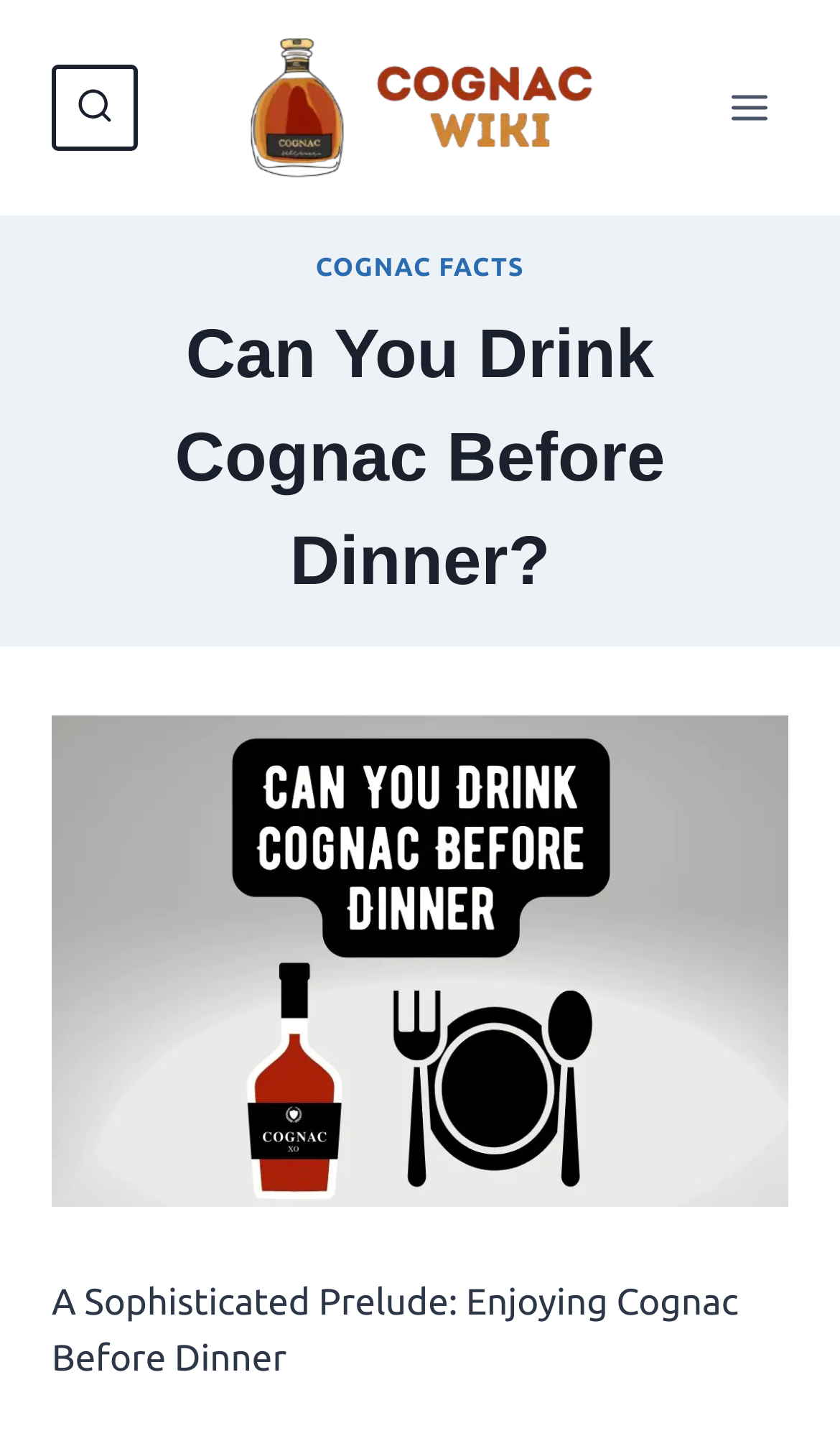Locate the bounding box coordinates of the UI element described by: "Cognac Facts". The bounding box coordinates should consist of four float numbers between 0 and 1, i.e., [left, top, right, bottom].

[0.376, 0.177, 0.624, 0.196]